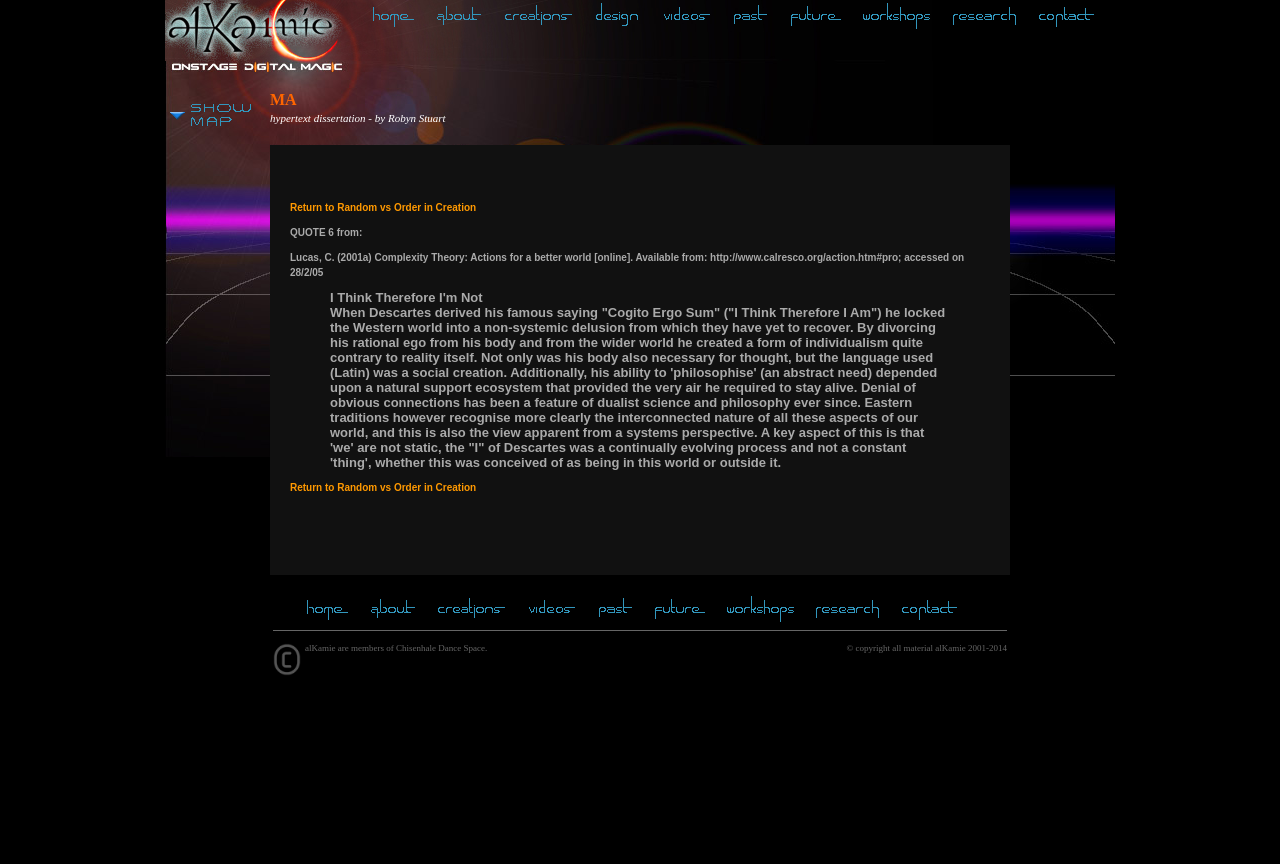How many images are in the first table?
Look at the image and respond with a one-word or short phrase answer.

10